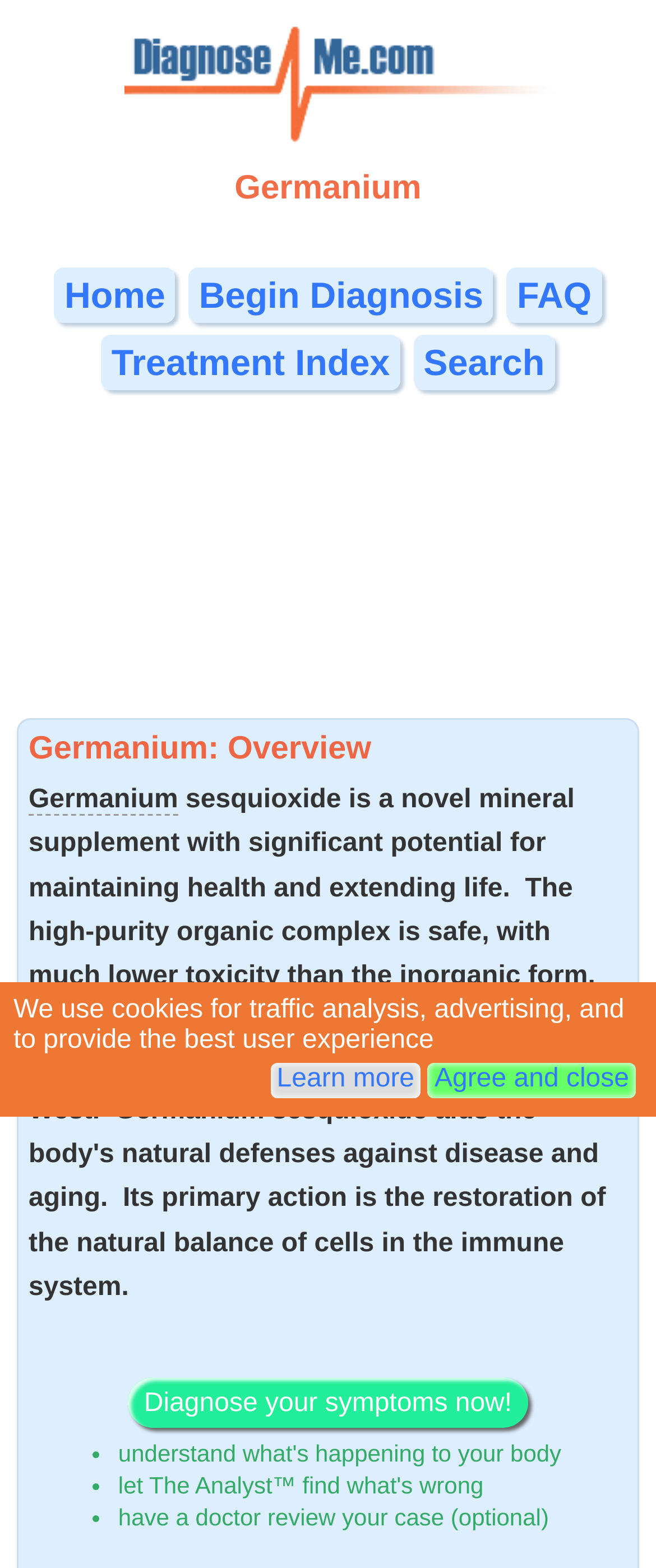Can you pinpoint the bounding box coordinates for the clickable element required for this instruction: "click on Home"? The coordinates should be four float numbers between 0 and 1, i.e., [left, top, right, bottom].

[0.083, 0.171, 0.267, 0.206]